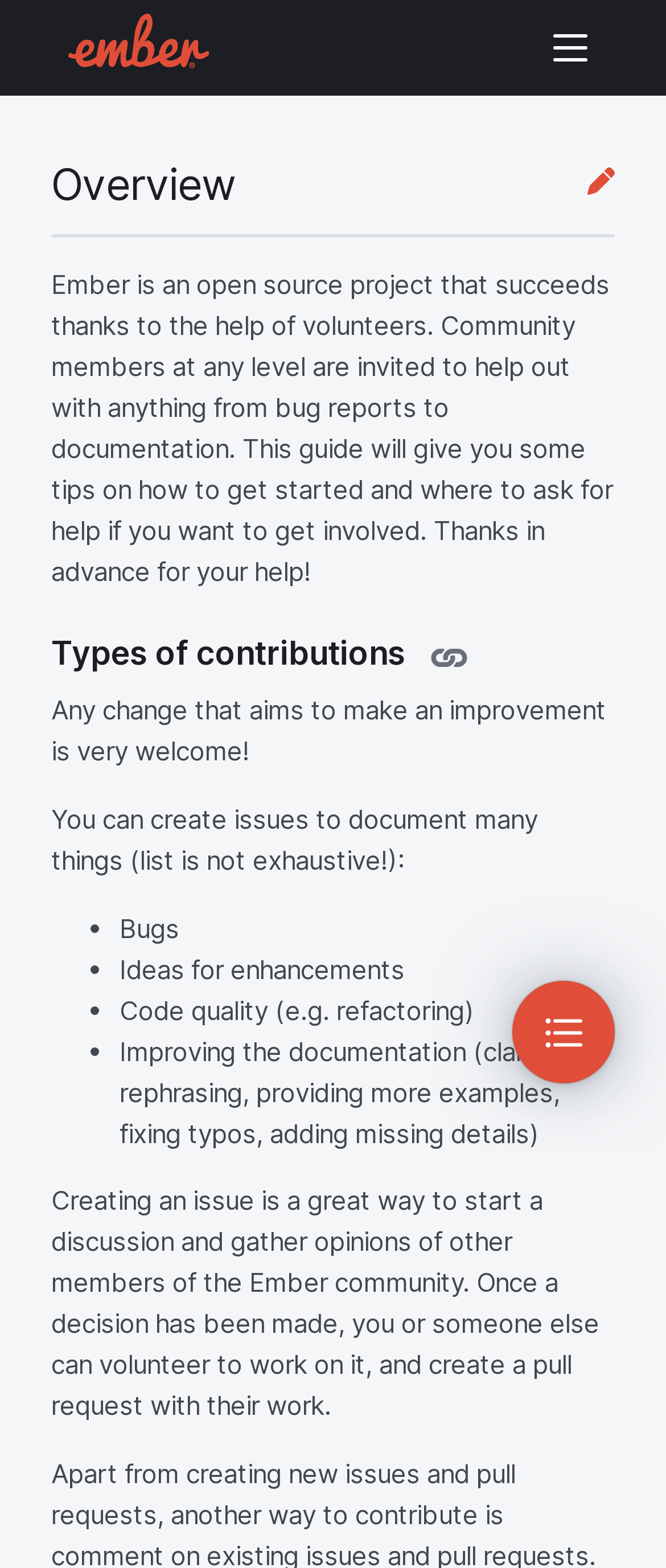Provide a thorough and detailed response to the question by examining the image: 
Where is the 'Edit pencil' button located?

The 'Edit pencil' button is located in the top right corner of the webpage, as indicated by its bounding box coordinates [0.882, 0.105, 0.923, 0.131].